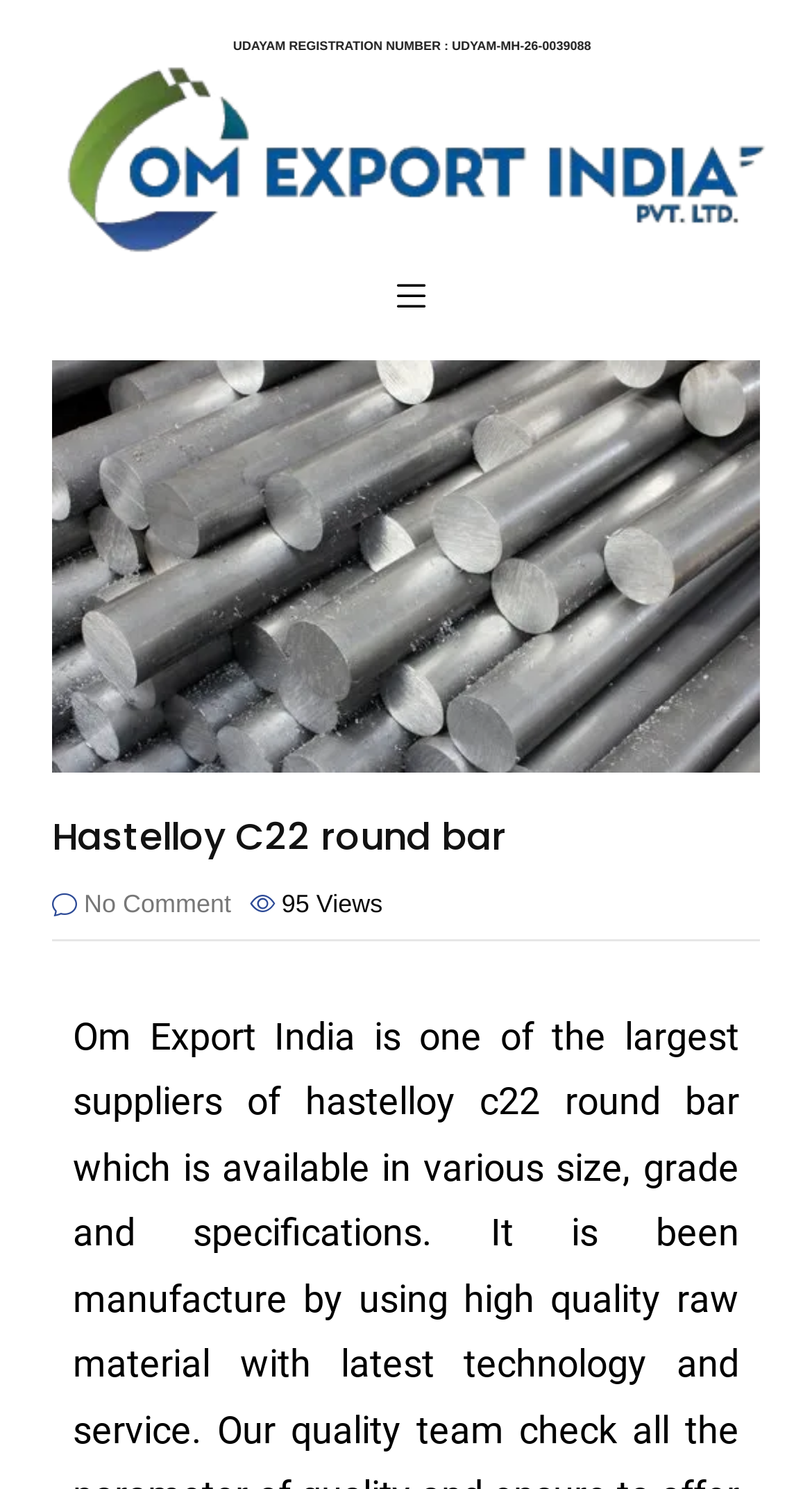Determine the bounding box coordinates for the UI element with the following description: "BOOK ONLINE NOW". The coordinates should be four float numbers between 0 and 1, represented as [left, top, right, bottom].

None